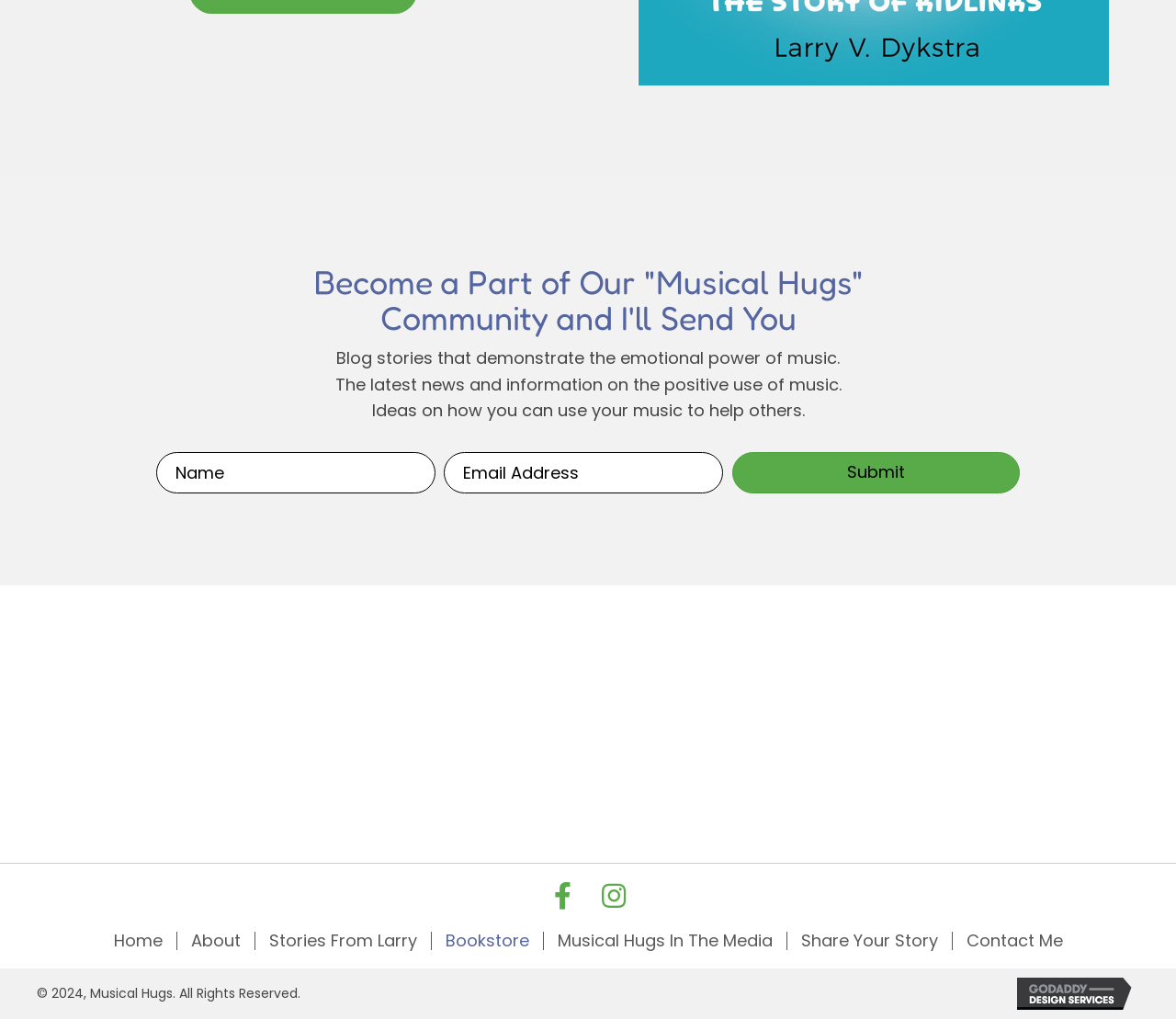Can you show the bounding box coordinates of the region to click on to complete the task described in the instruction: "Check the Facebook page"?

[0.467, 0.866, 0.49, 0.893]